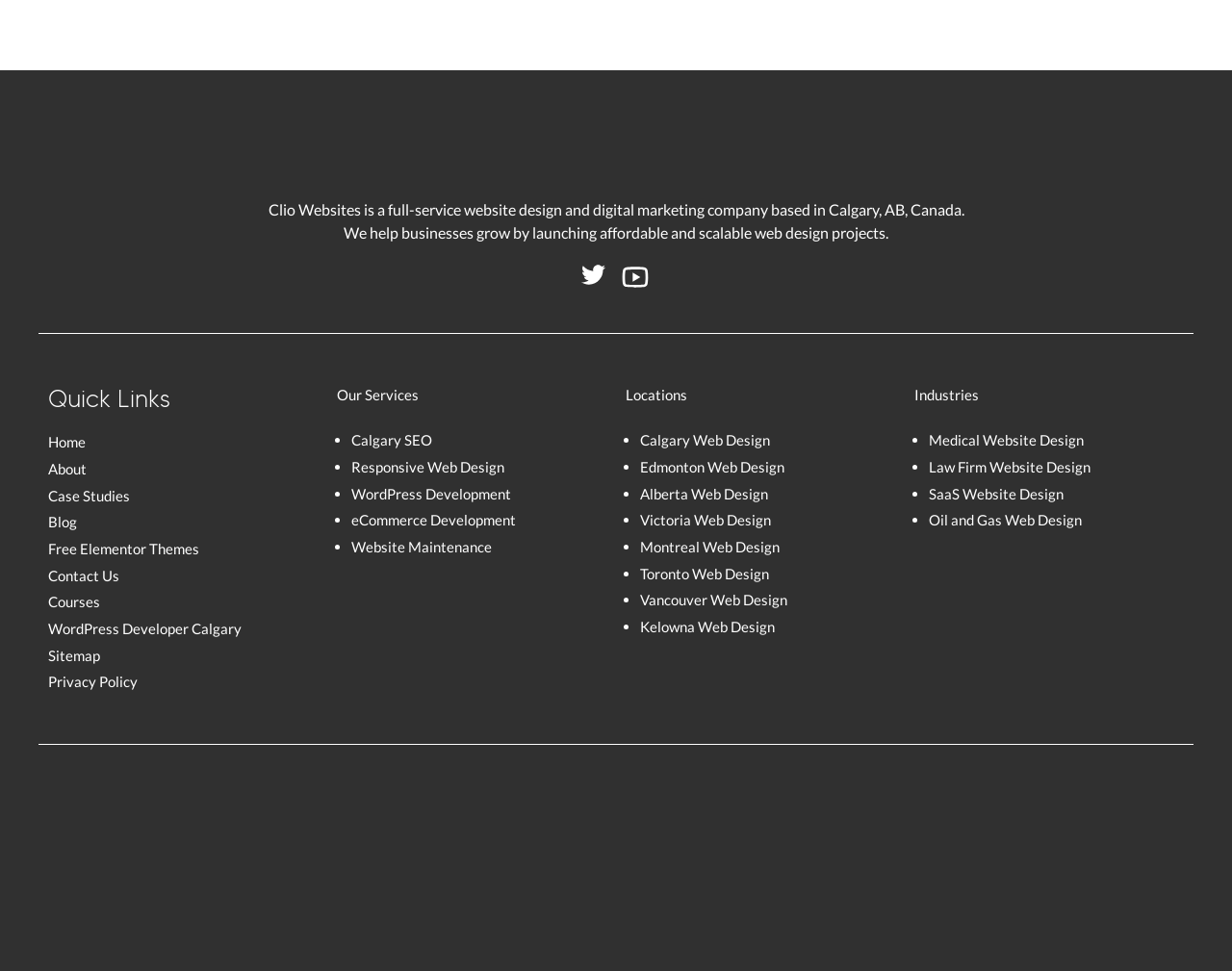Please identify the bounding box coordinates of the element on the webpage that should be clicked to follow this instruction: "Go to the Home page". The bounding box coordinates should be given as four float numbers between 0 and 1, formatted as [left, top, right, bottom].

[0.039, 0.446, 0.07, 0.464]